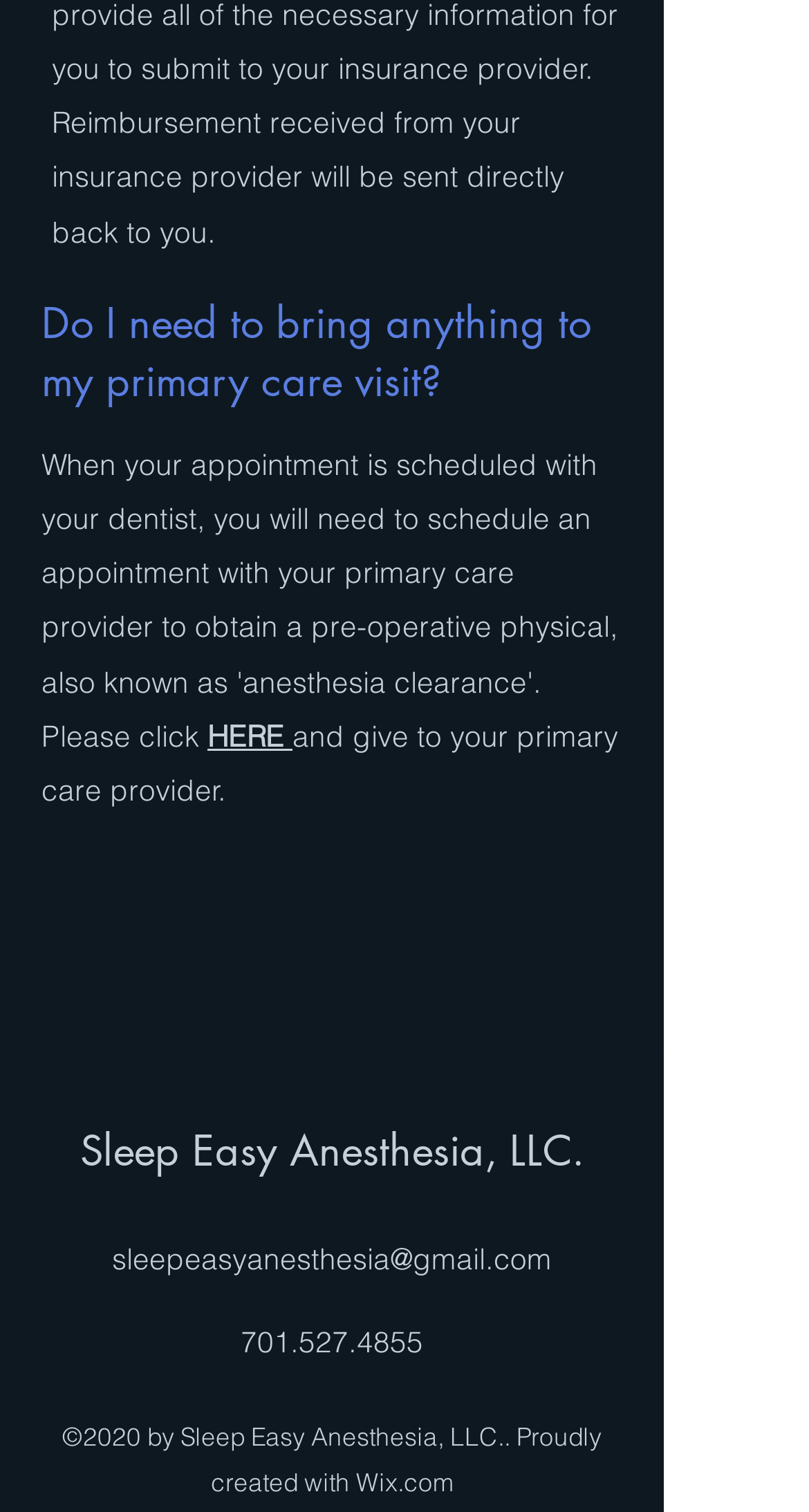Based on the description "Sleep Easy Anesthesia, LLC.", find the bounding box of the specified UI element.

[0.099, 0.743, 0.722, 0.779]